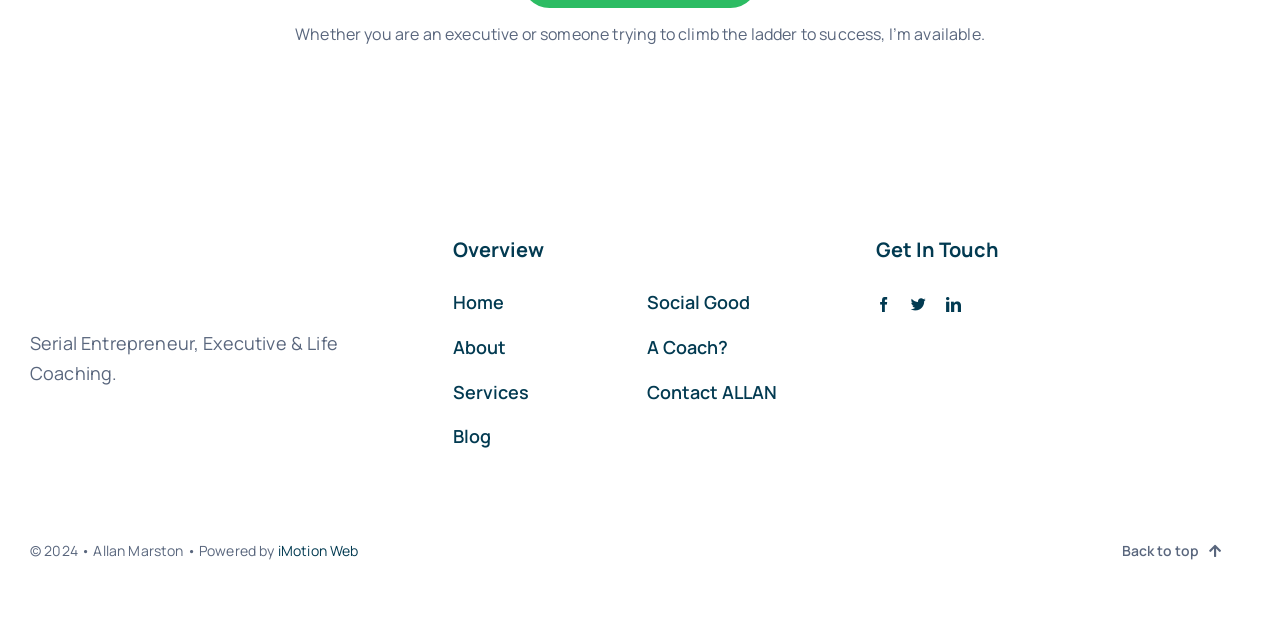Find the bounding box coordinates of the area that needs to be clicked in order to achieve the following instruction: "Click on the 'Home' link". The coordinates should be specified as four float numbers between 0 and 1, i.e., [left, top, right, bottom].

[0.354, 0.452, 0.485, 0.503]